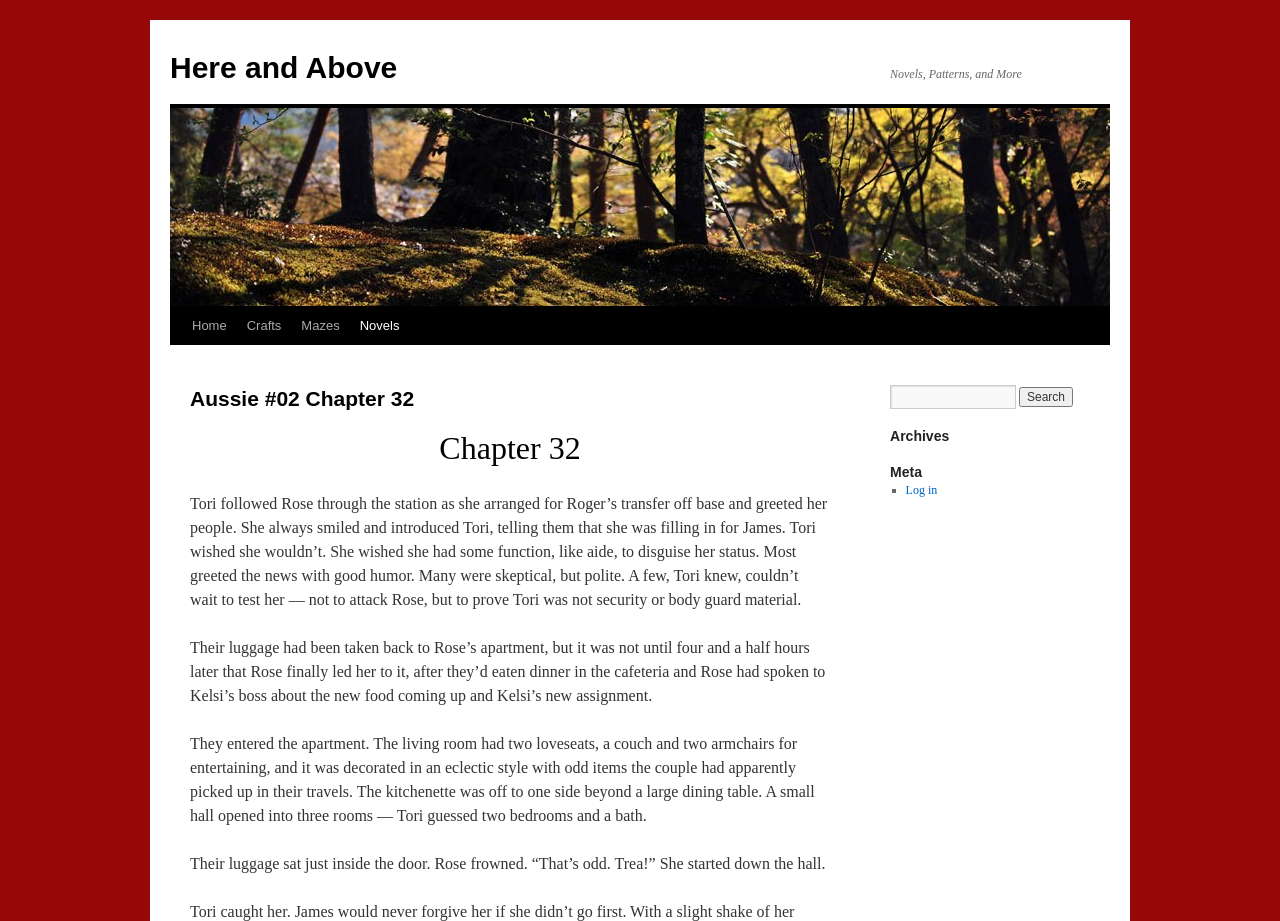Explain the webpage's design and content in an elaborate manner.

The webpage is about a novel, specifically Chapter 32 of "Aussie #02". At the top, there is a link to "Here and Above" and a static text "Novels, Patterns, and More". Below this, there is a navigation menu with links to "Home", "Crafts", "Mazes", and "Novels". 

The main content of the webpage is divided into sections. The first section has a heading "Aussie #02 Chapter 32" followed by a subheading "Chapter 32". Below this, there are three paragraphs of text describing the story, where Tori follows Rose through a station, and they arrange for Roger's transfer off base. The text continues to describe their activities, including eating dinner and speaking to Kelsi's boss.

To the right of the main content, there is a complementary section with a search bar and a button labeled "Search". Below this, there are headings for "Archives" and "Meta", followed by a list marker and a link to "Log in".

At the very top, there is a link to "Skip to content", which suggests that the webpage has a lot of content and the link allows users to bypass the navigation menu and go directly to the main content.